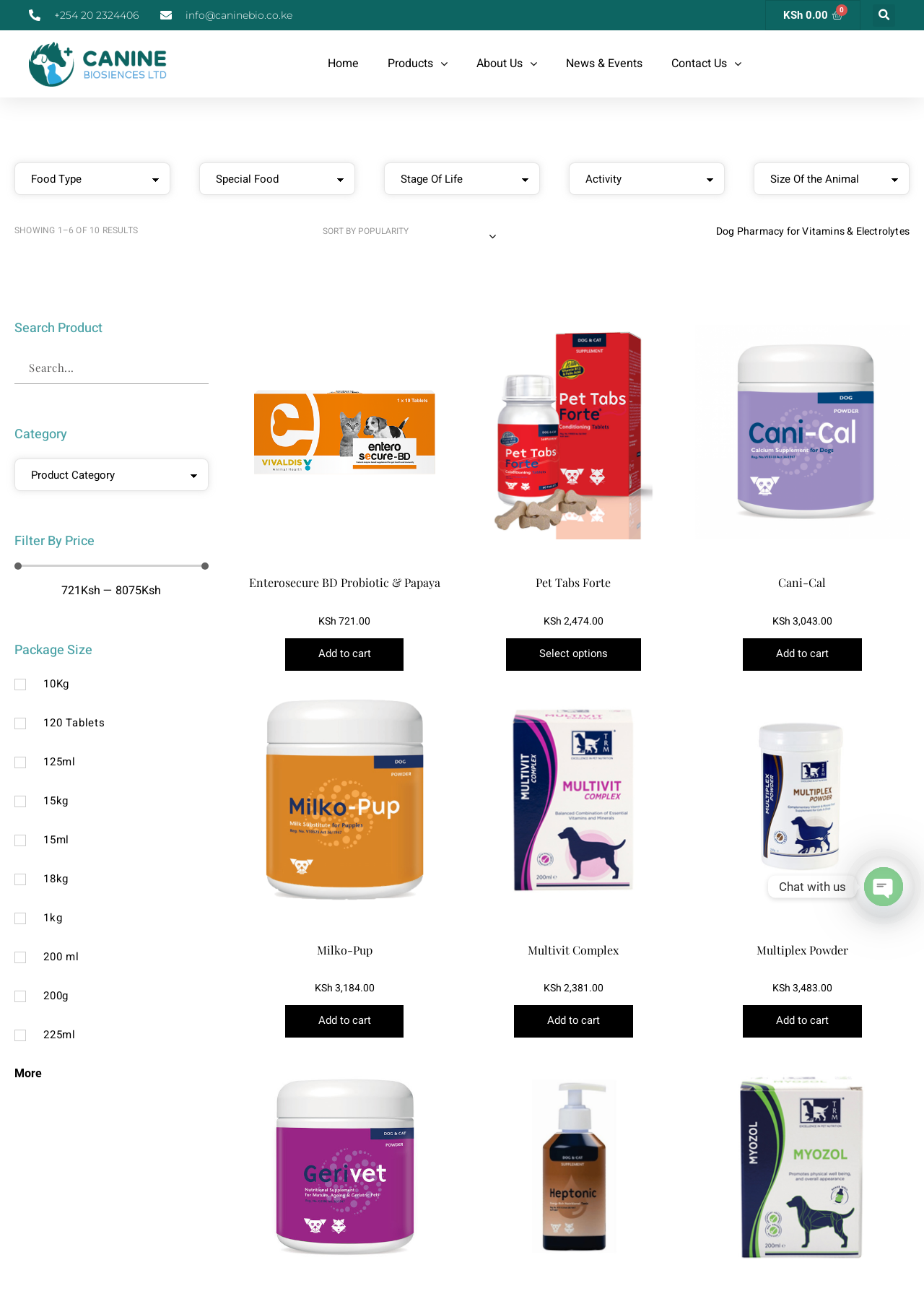Offer a meticulous description of the webpage's structure and content.

This webpage is an online pet shop, specifically showcasing dog pharmacy products for vitamins and electrolytes in Kenya. At the top, there are contact information links, including a phone number and email address, followed by a cart link with a price of KSh 0.00. A search bar is located on the top right corner.

Below the top section, there is a navigation menu with links to Home, Products, About Us, News & Events, and Contact Us. 

The main content area is divided into two sections. On the left, there are filters and sorting options, including comboboxes for Food Type, Special Food, Stage Of Life, Activity, and Size Of the Animal. There is also a search box and a category filter.

On the right, there are six product listings, each with a heading, price, and "Add to cart" or "Select options" link. The products listed are Enterosecure BD Probiotic & Papaya, Pet Tabs Forte, Cani-Cal, Milko-Pup, Multivit Complex, and Multiplex Powder. Each product has a brief description and price in Kenyan Shillings.